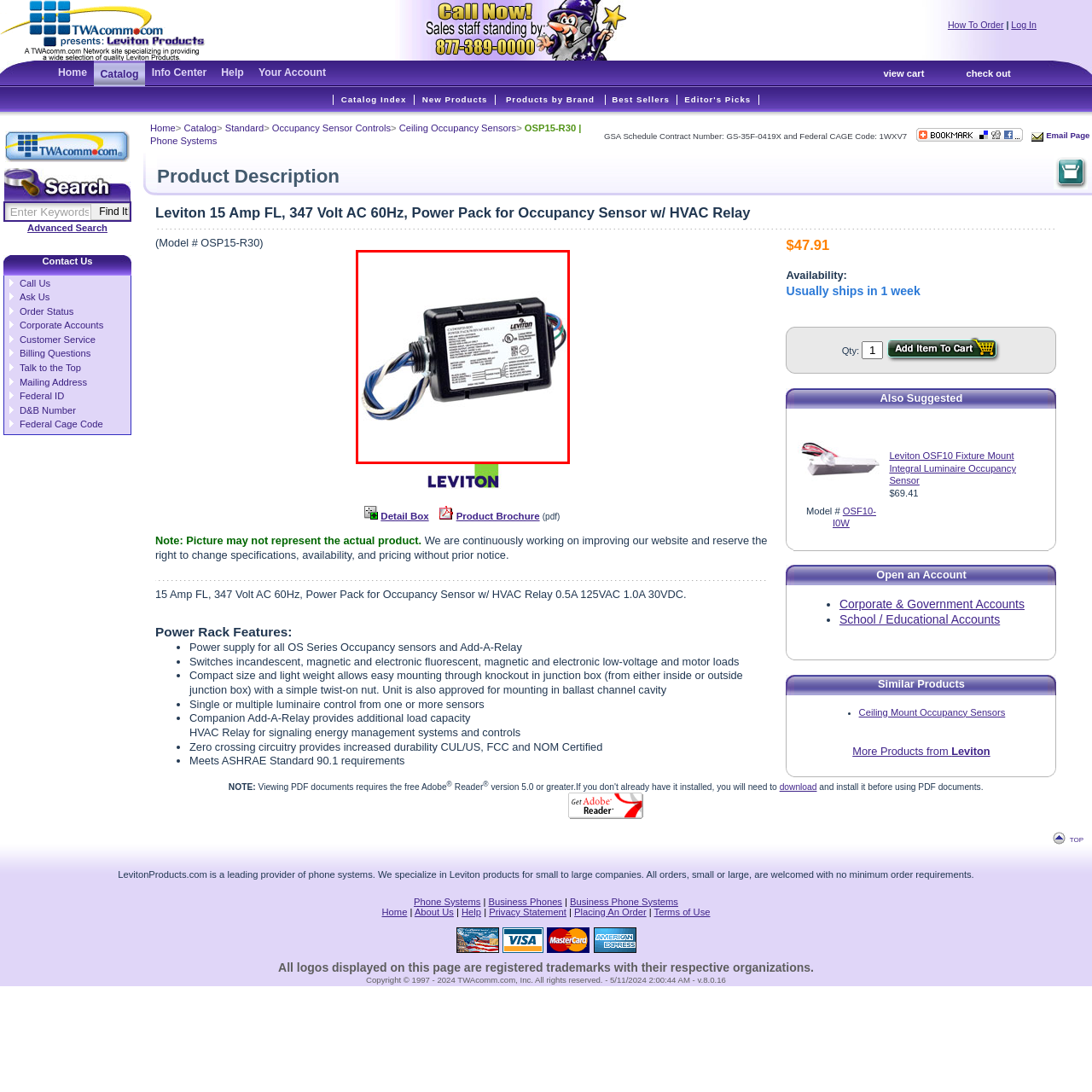Check the picture within the red bounding box and provide a brief answer using one word or phrase: What is the ideal application of this power pack?

HVAC relays